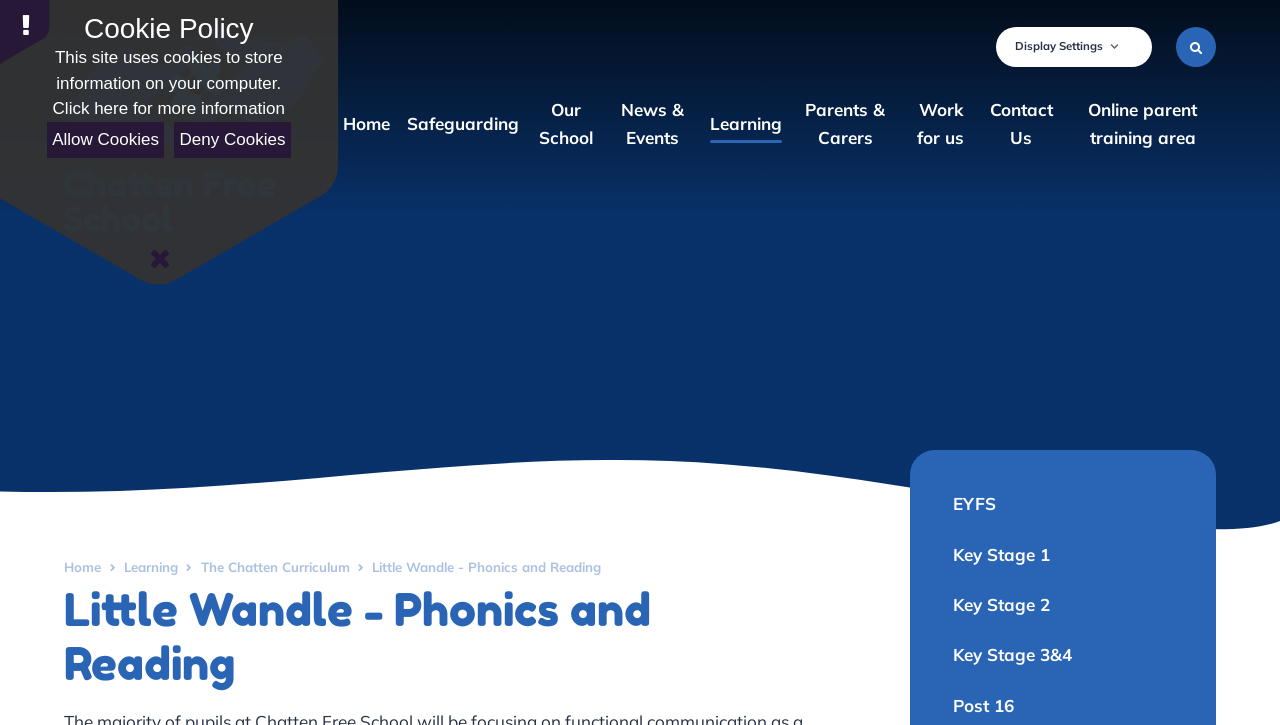Indicate the bounding box coordinates of the element that needs to be clicked to satisfy the following instruction: "Open the 'Display Settings' menu". The coordinates should be four float numbers between 0 and 1, i.e., [left, top, right, bottom].

[0.778, 0.037, 0.9, 0.092]